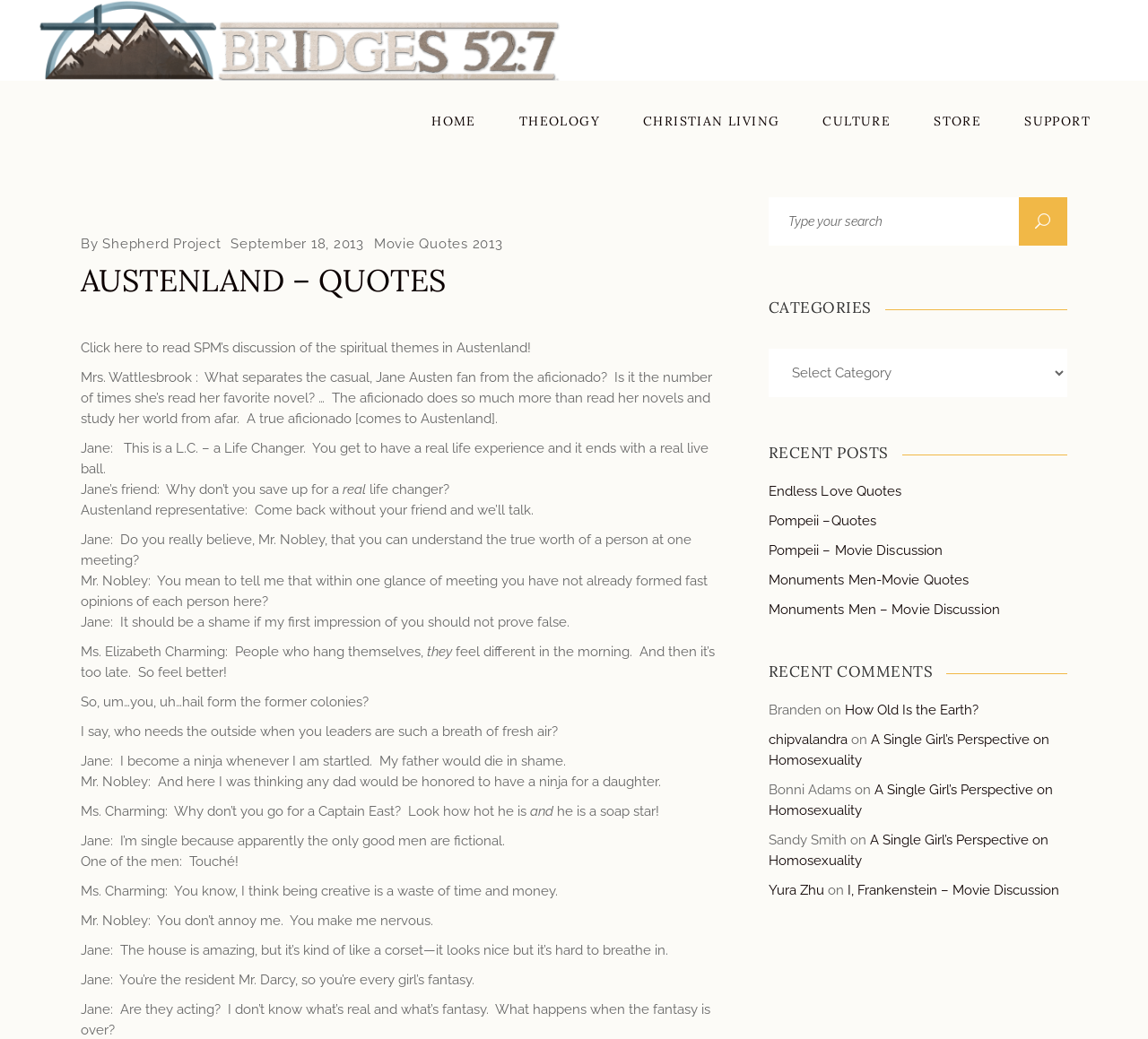What is the purpose of the search box?
Craft a detailed and extensive response to the question.

The search box is located at the top right corner of the webpage, and it has a placeholder text 'Search for:', which suggests that the purpose of the search box is to search for quotes on the website.